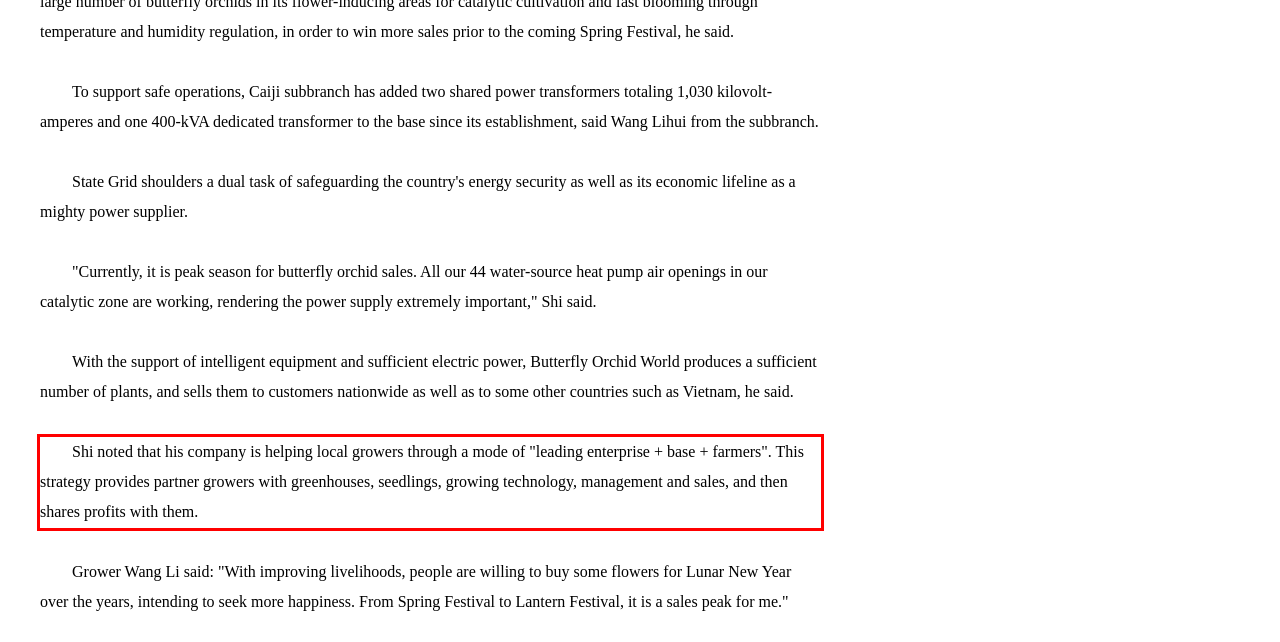In the given screenshot, locate the red bounding box and extract the text content from within it.

Shi noted that his company is helping local growers through a mode of "leading enterprise + base + farmers". This strategy provides partner growers with greenhouses, seedlings, growing technology, management and sales, and then shares profits with them.